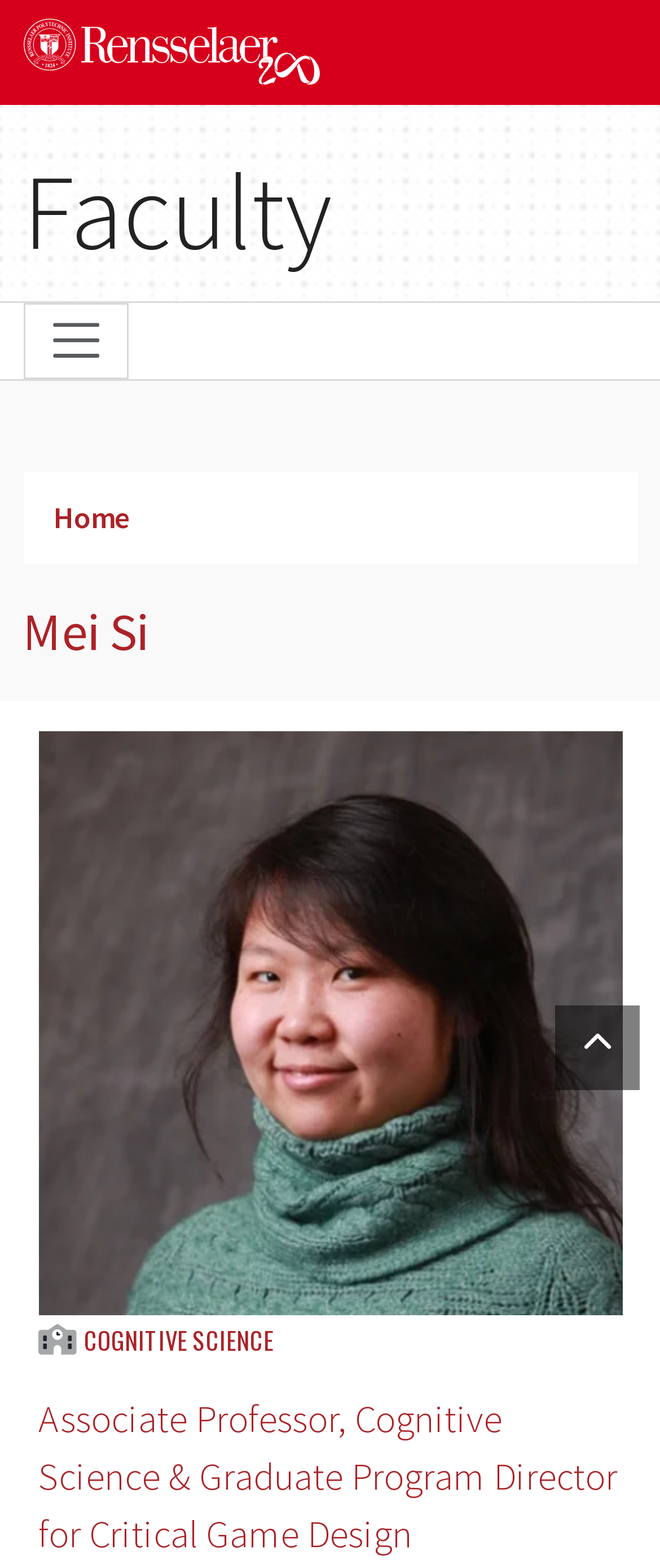Generate a thorough description of the webpage.

The webpage is about Mei Si, a faculty member, and it appears to be a personal profile page. At the top-left corner, there is a link to "Rensselaer" accompanied by an image with the same name. Below this, there is a site header banner that spans the entire width of the page. Within this banner, a heading element displays the title "Faculty" in a prominent position.

To the right of the "Faculty" heading, there is a button labeled "Toggle navigation" that controls a collapsing navigation bar. Below the site header, a navigation section is present, which contains a breadcrumb trail. This breadcrumb trail starts with a link to "Home" and ends with a heading element displaying the name "Mei Si".

On the lower half of the page, there is a section dedicated to Mei Si's profile. It contains a link to "COGNITIVE SCIENCE" and a paragraph of text describing Mei Si's role as an Associate Professor and Graduate Program Director for Critical Game Design. At the bottom-right corner of the page, there is a link labeled "Back to top" with an arrow icon, which likely allows users to quickly scroll back to the top of the page.